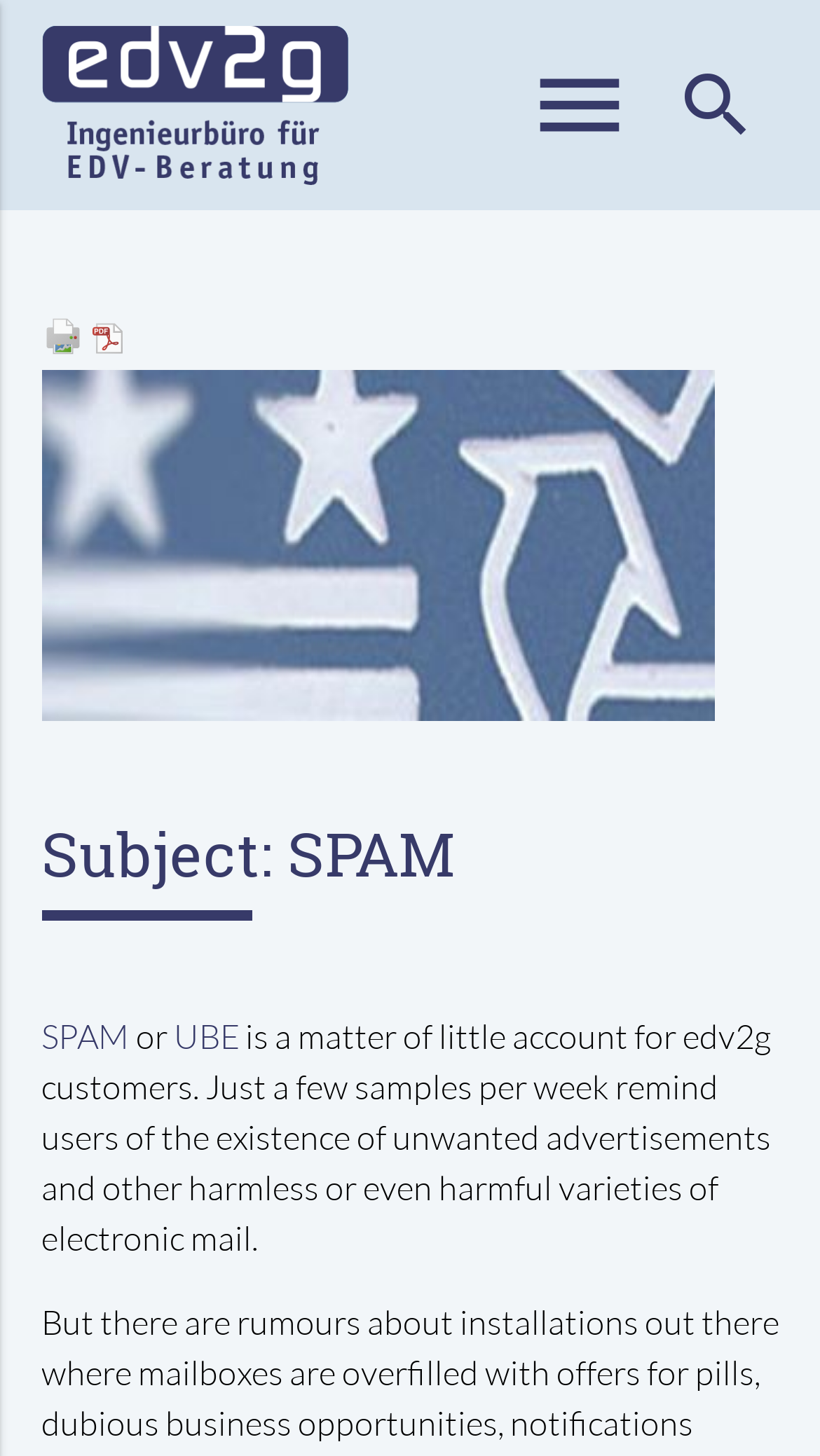Could you determine the bounding box coordinates of the clickable element to complete the instruction: "click the search button"? Provide the coordinates as four float numbers between 0 and 1, i.e., [left, top, right, bottom].

[0.685, 0.191, 0.962, 0.248]